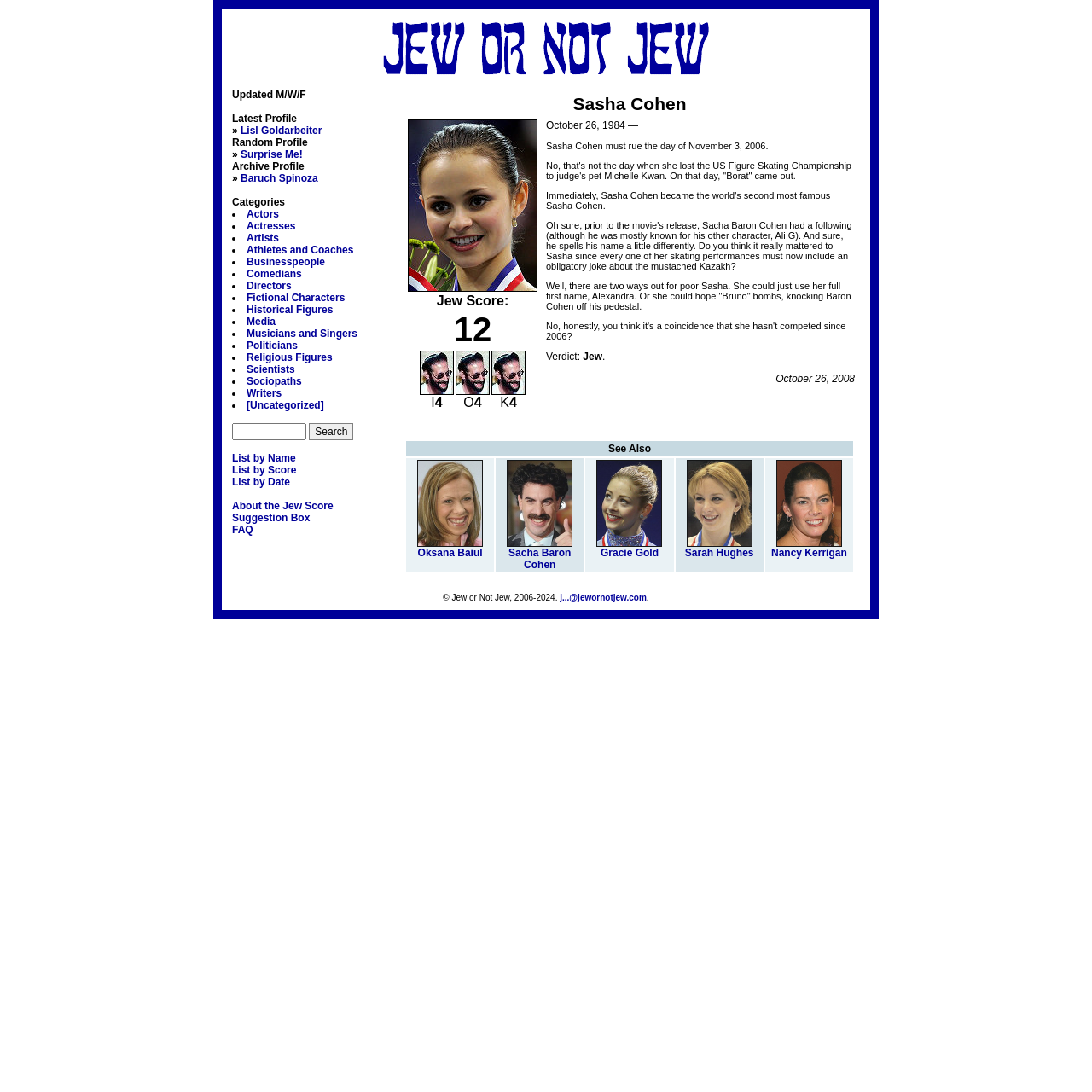Please mark the bounding box coordinates of the area that should be clicked to carry out the instruction: "Check the Jew Score".

[0.37, 0.109, 0.495, 0.377]